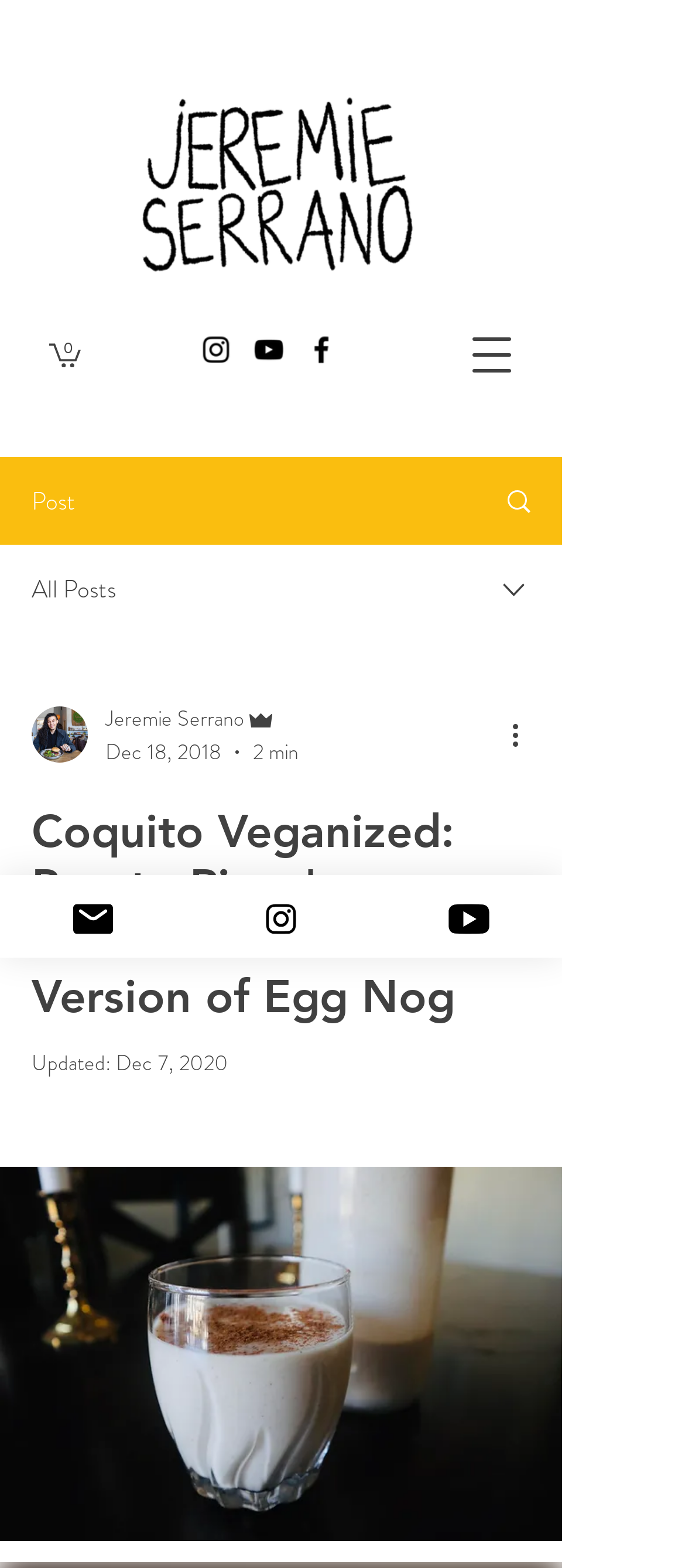Provide your answer in a single word or phrase: 
What is the text above the 'Cart with 0 items' link?

Untitled_Artwork.png